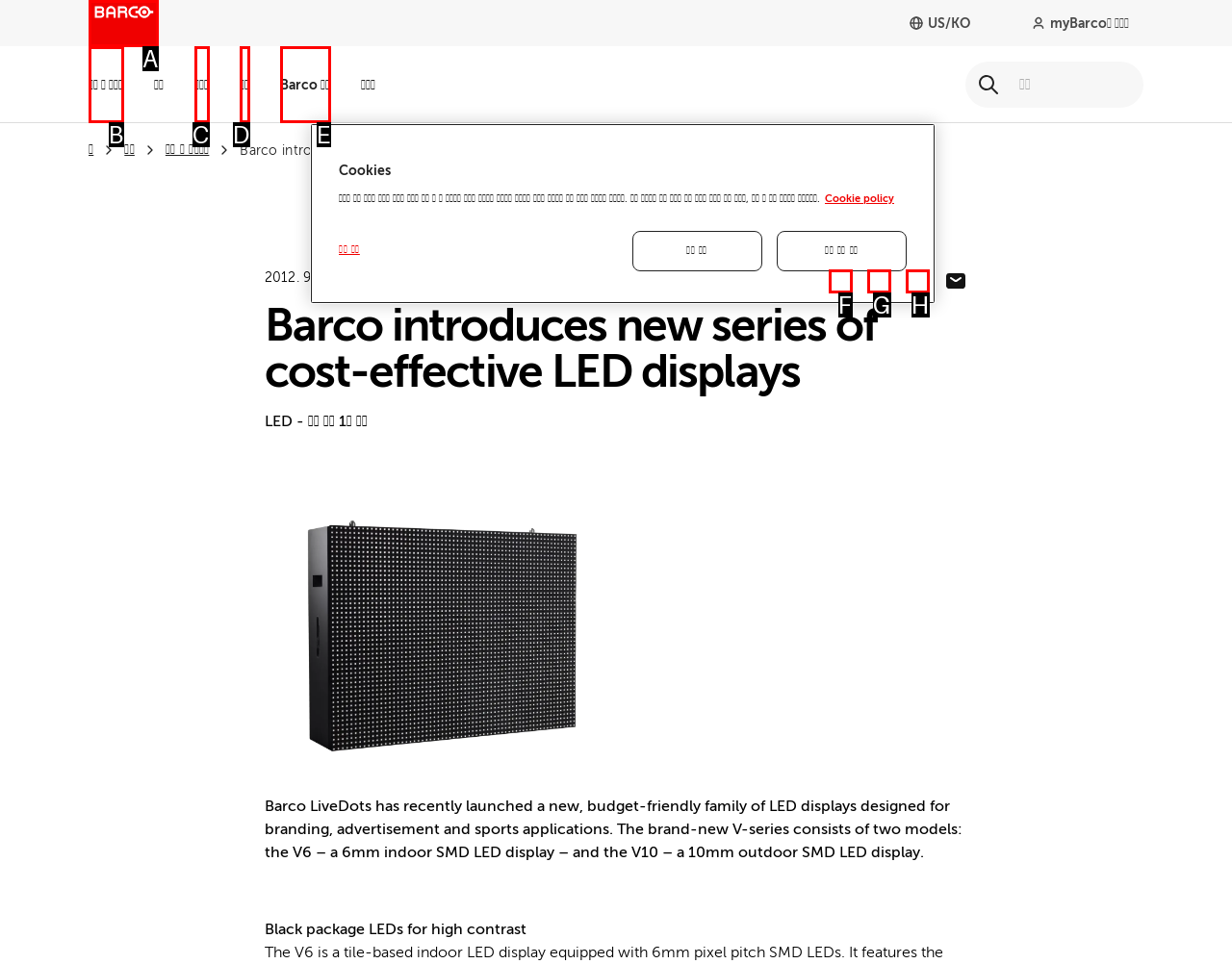From the given choices, determine which HTML element matches the description: parent_node: US/KO. Reply with the appropriate letter.

A